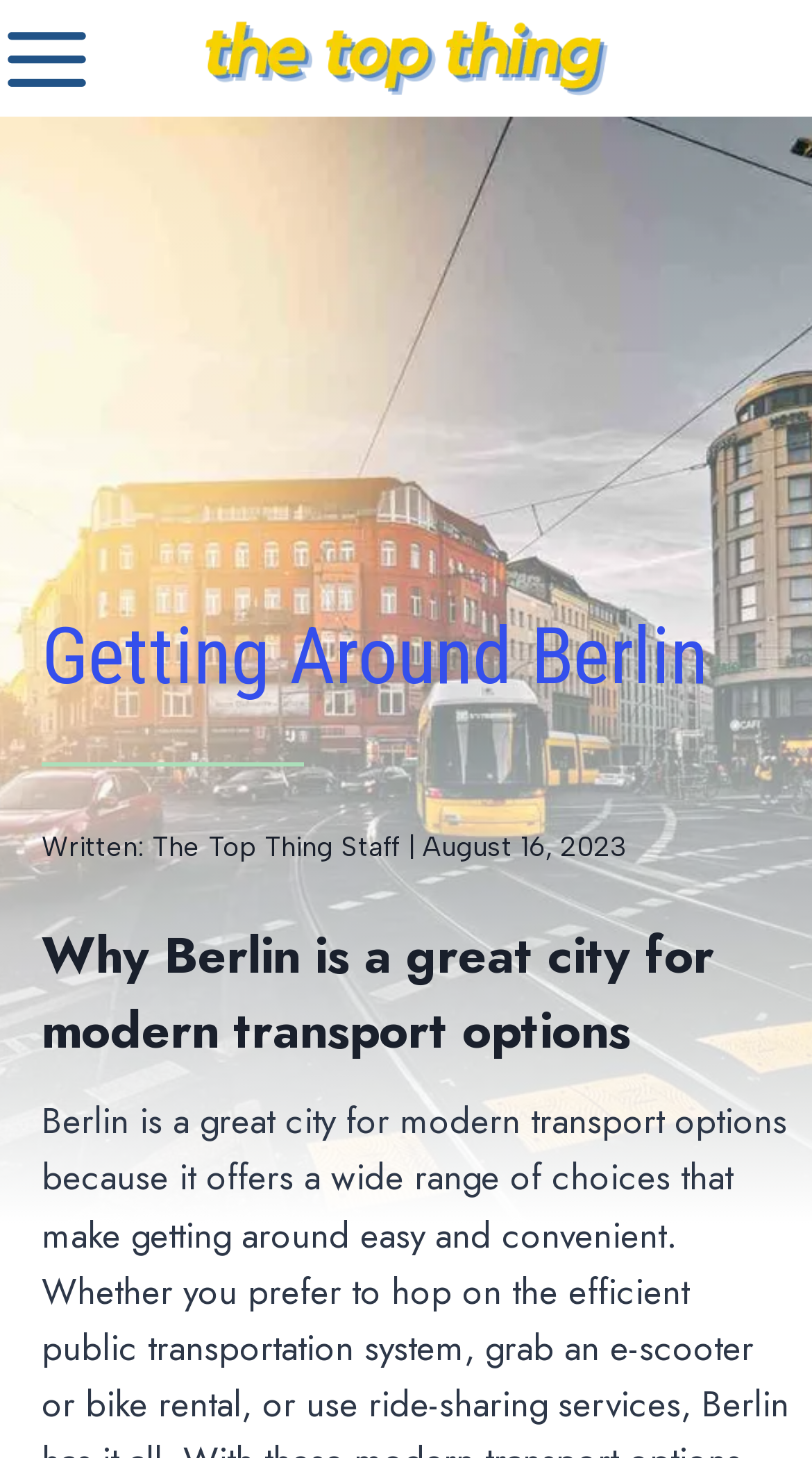Please look at the image and answer the question with a detailed explanation: What is the name of the city being discussed?

Based on the webpage content, specifically the heading 'Getting Around Berlin', it is clear that the city being discussed is Berlin.